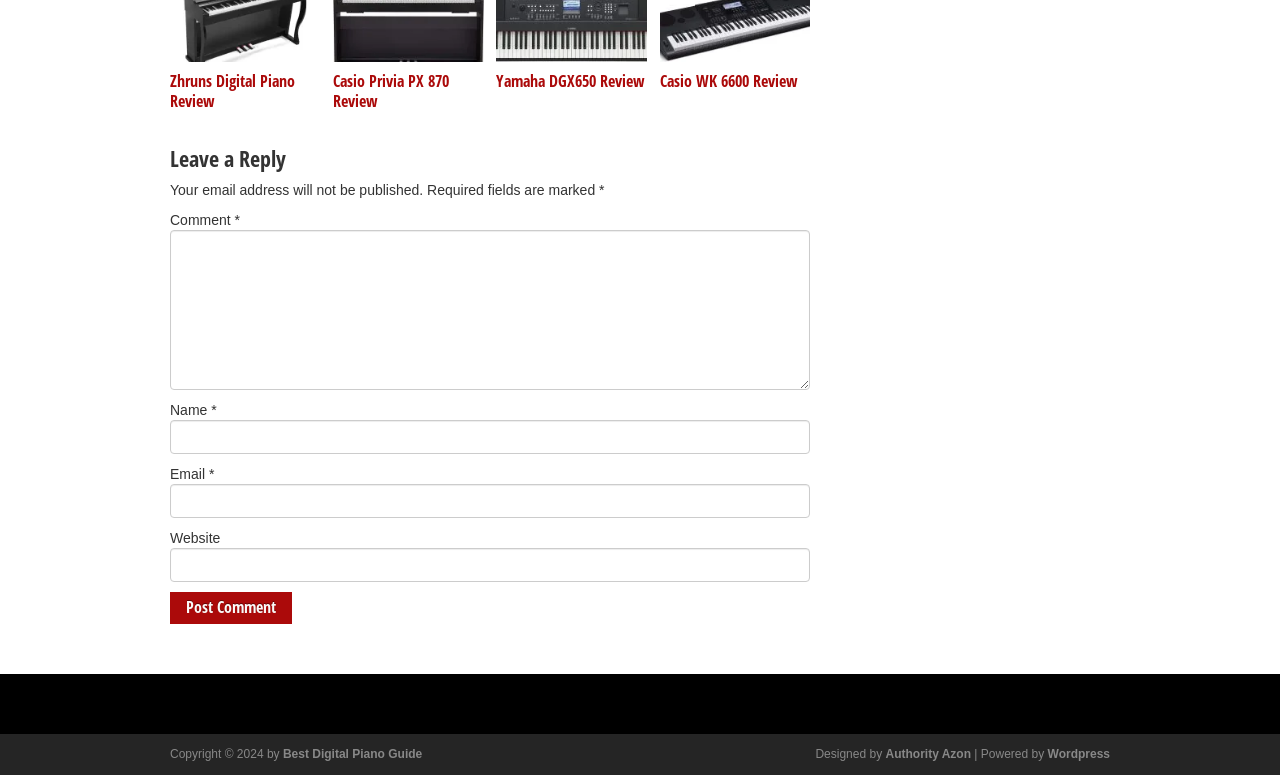By analyzing the image, answer the following question with a detailed response: What is the name of the platform that powers this webpage?

The platform that powers this webpage is mentioned at the bottom of the webpage, in the footer section, as 'Powered by Wordpress'.